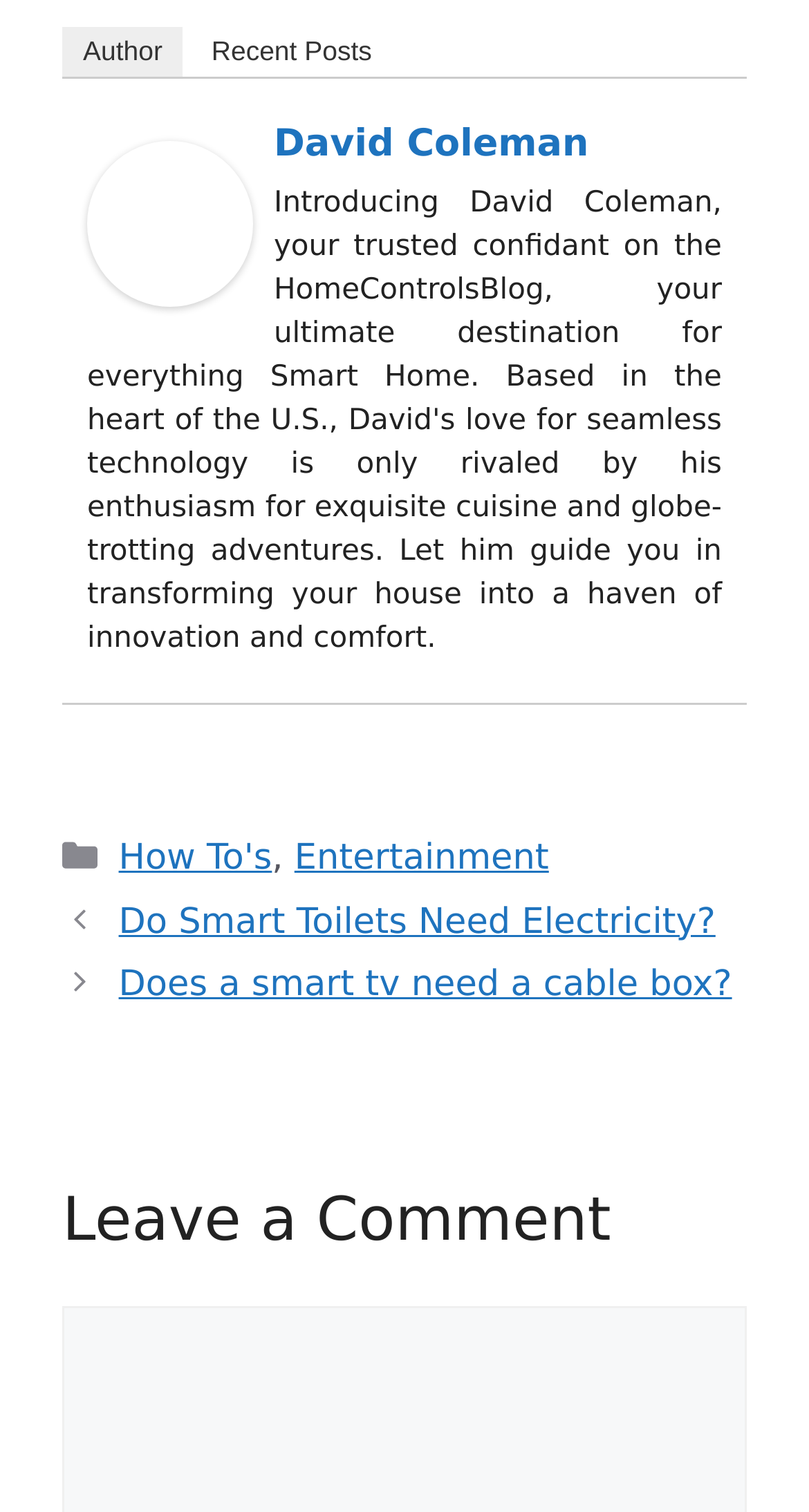Is there a comment section?
Please answer the question with as much detail as possible using the screenshot.

The webpage has a section titled 'Leave a Comment' which suggests that there is a comment section where users can leave their comments.